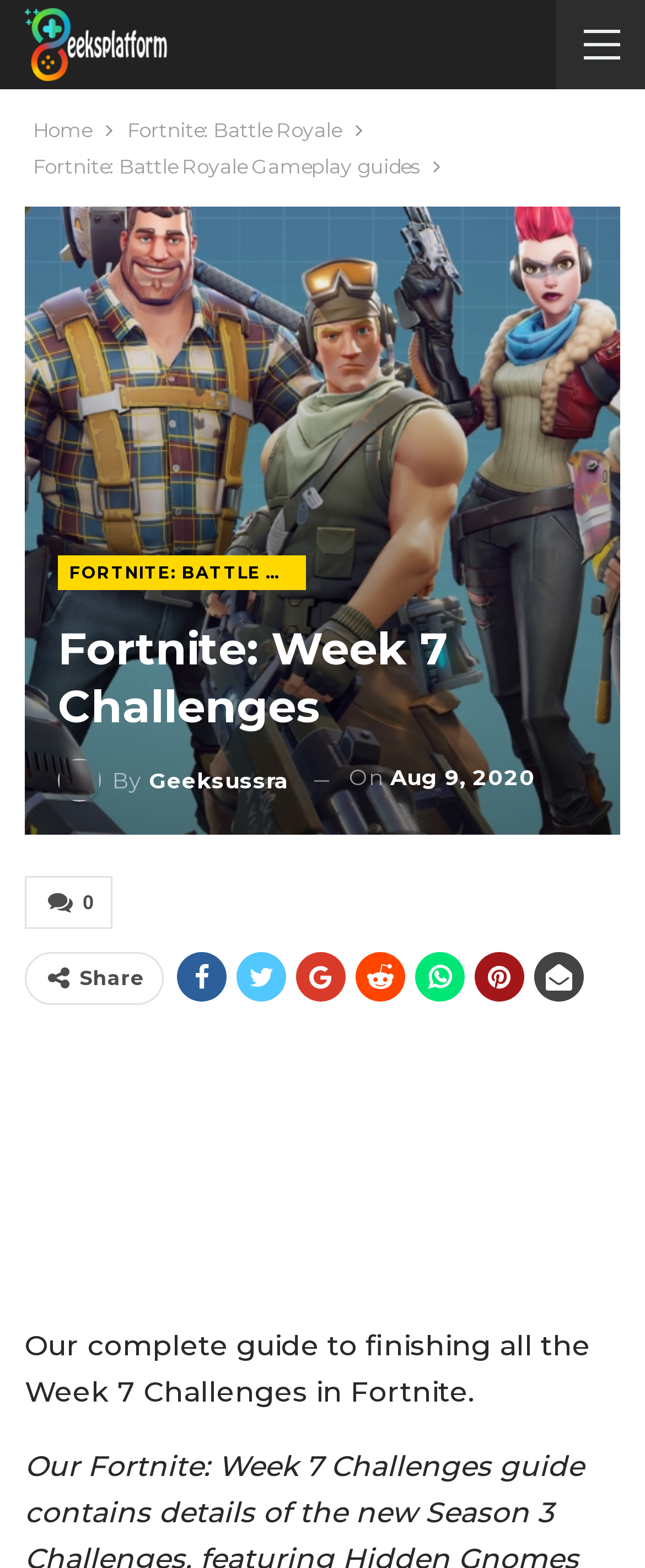Could you find the bounding box coordinates of the clickable area to complete this instruction: "read Fortnite: Week 7 Challenges"?

[0.09, 0.395, 0.91, 0.469]